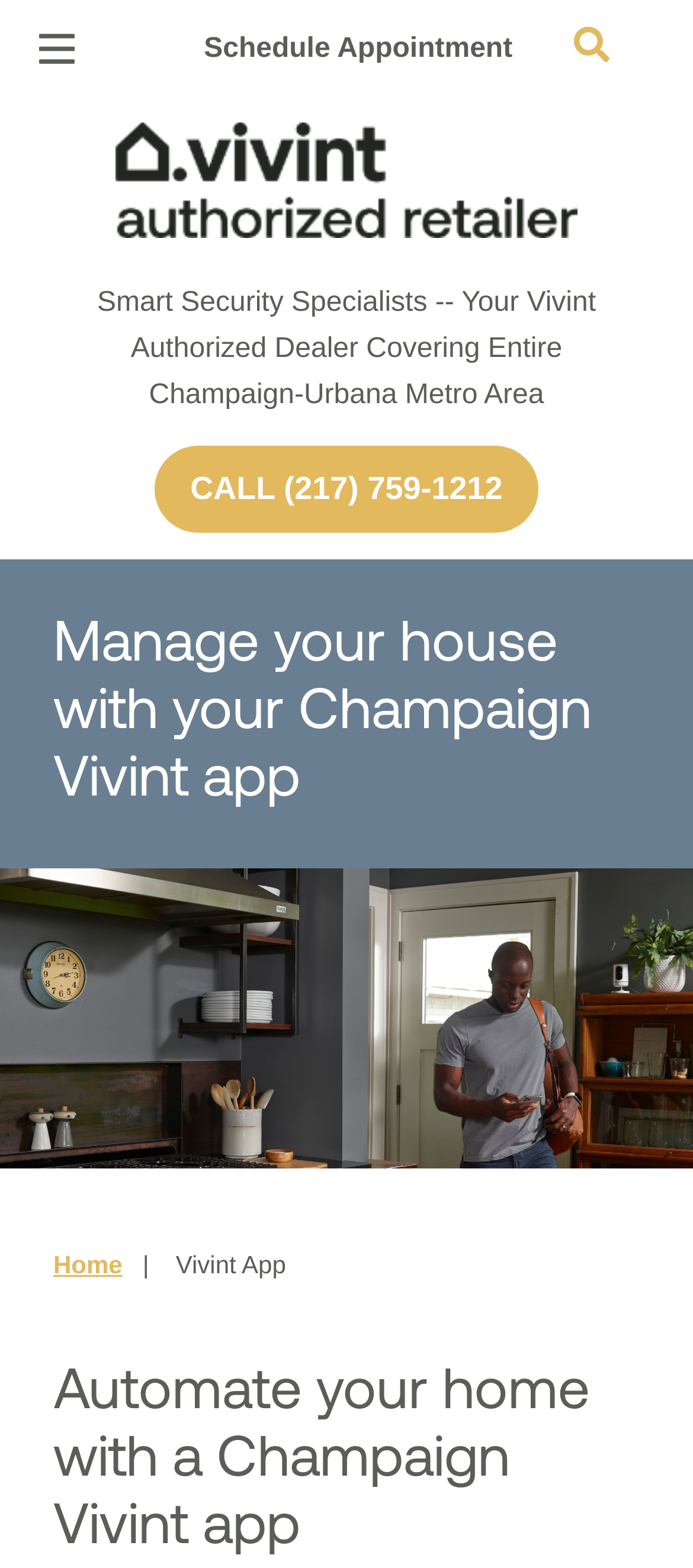Please locate the bounding box coordinates for the element that should be clicked to achieve the following instruction: "Schedule an appointment". Ensure the coordinates are given as four float numbers between 0 and 1, i.e., [left, top, right, bottom].

[0.269, 0.006, 0.765, 0.055]